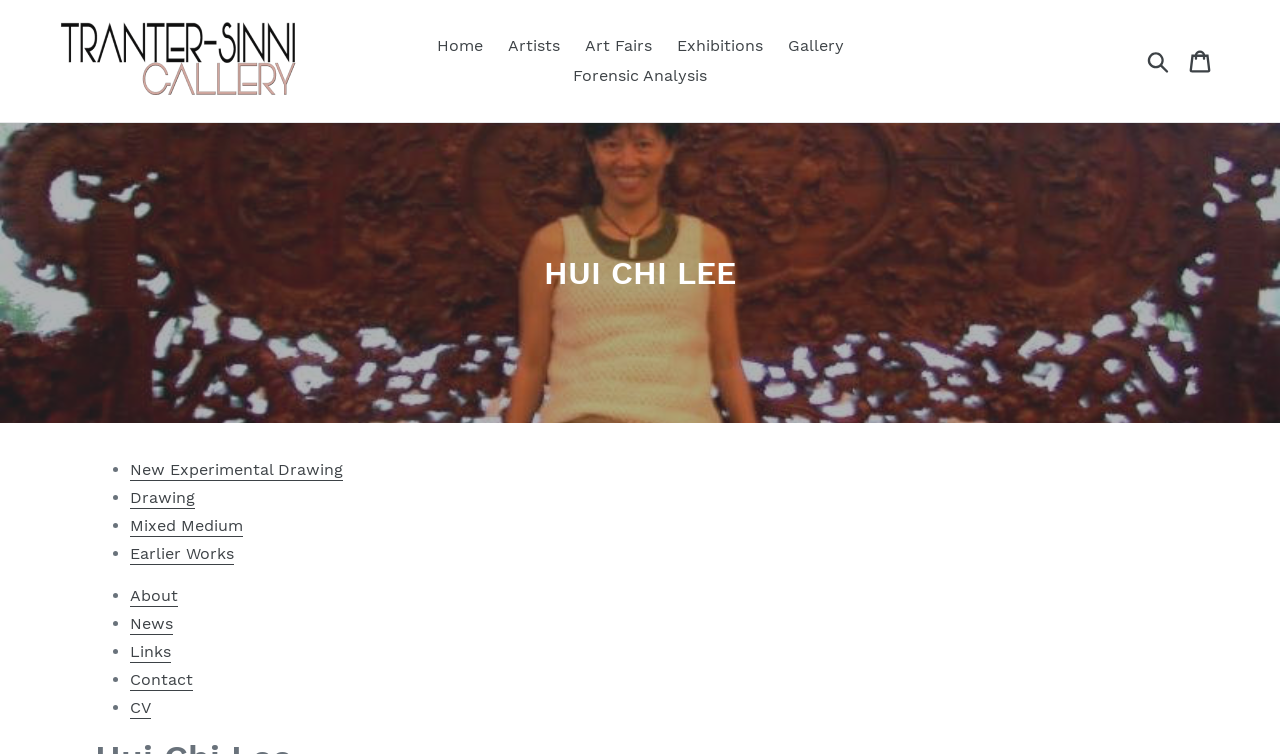Determine the main heading text of the webpage.

Collection:
HUI CHI LEE